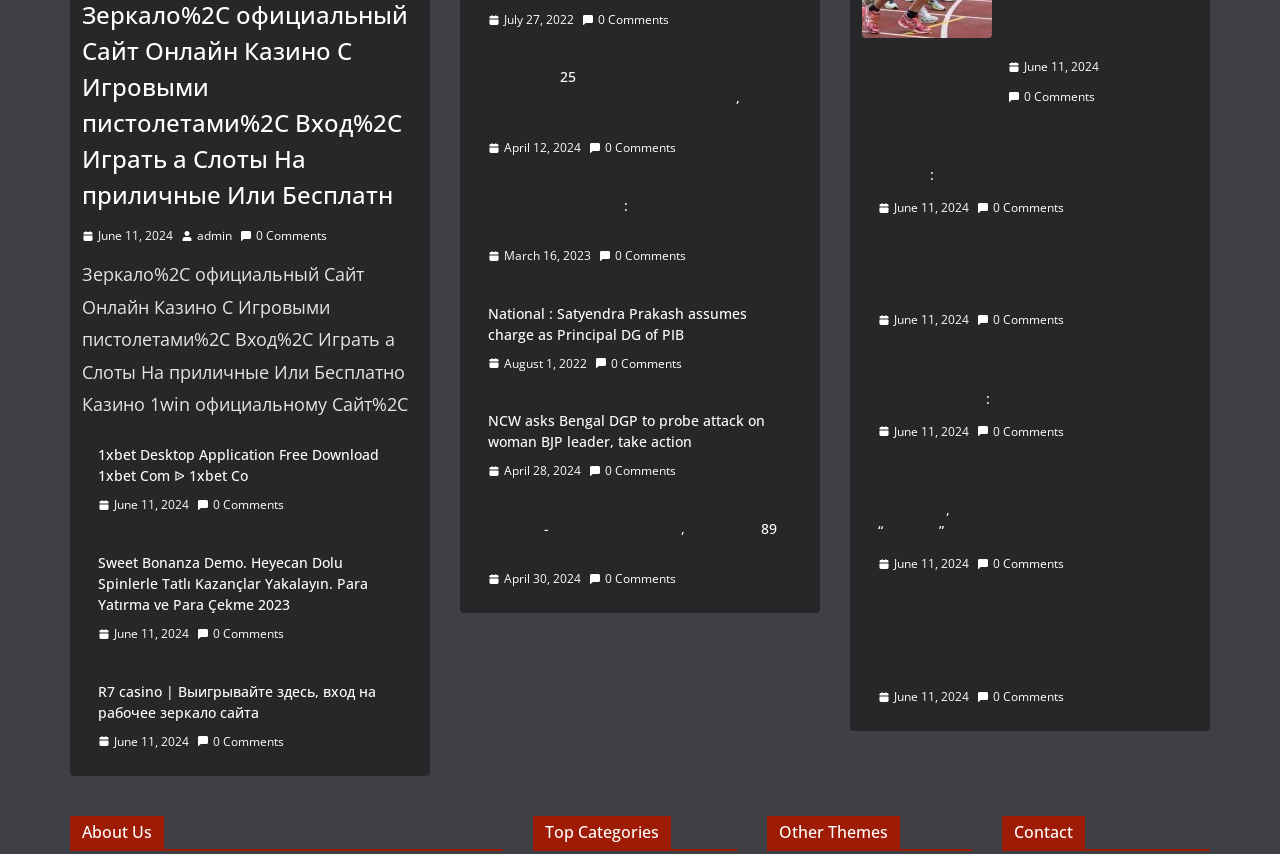What is the language of the fifth article?
Based on the image content, provide your answer in one word or a short phrase.

Hindi